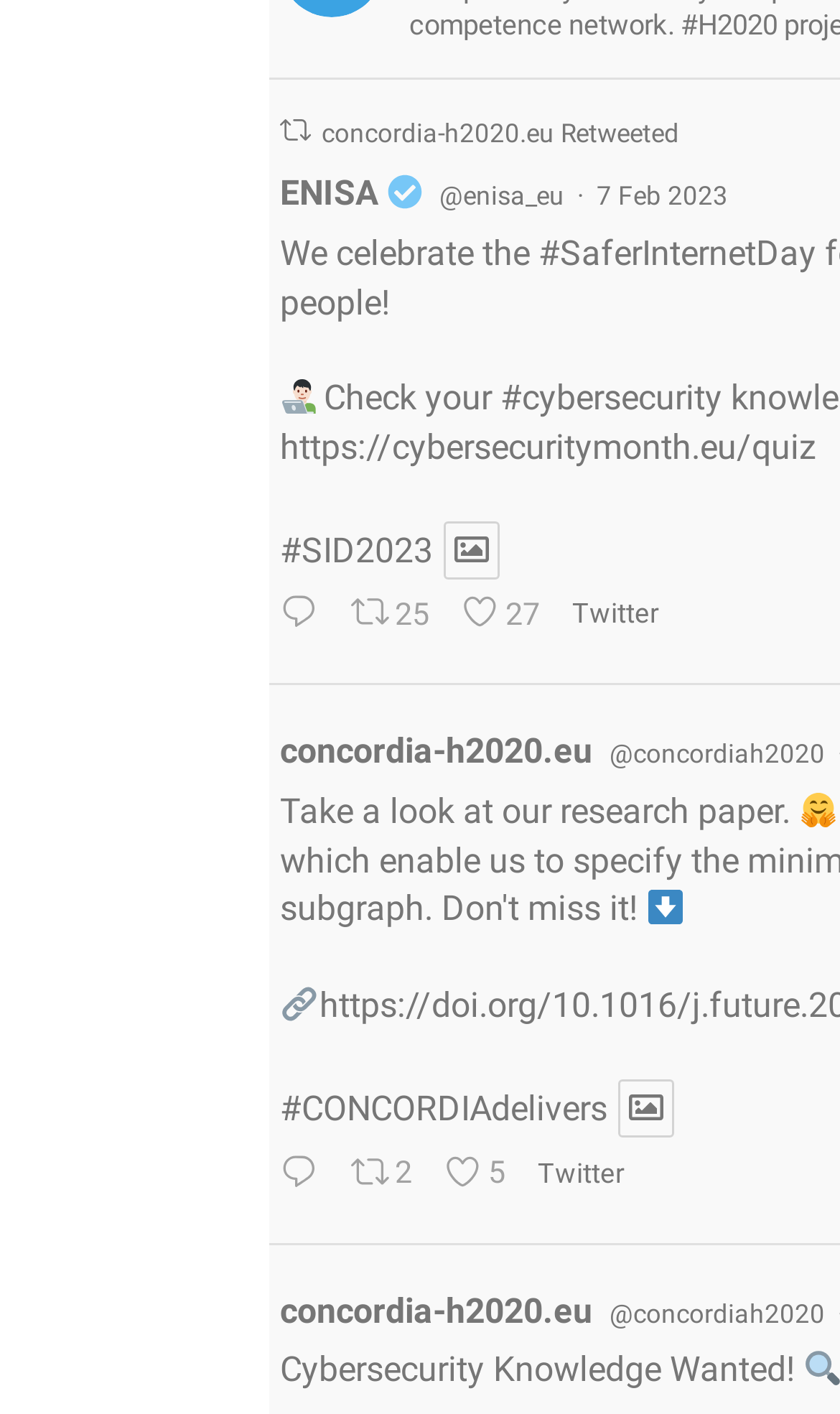Show the bounding box coordinates for the HTML element described as: "Retweet on Twitter".

[0.333, 0.081, 0.37, 0.104]